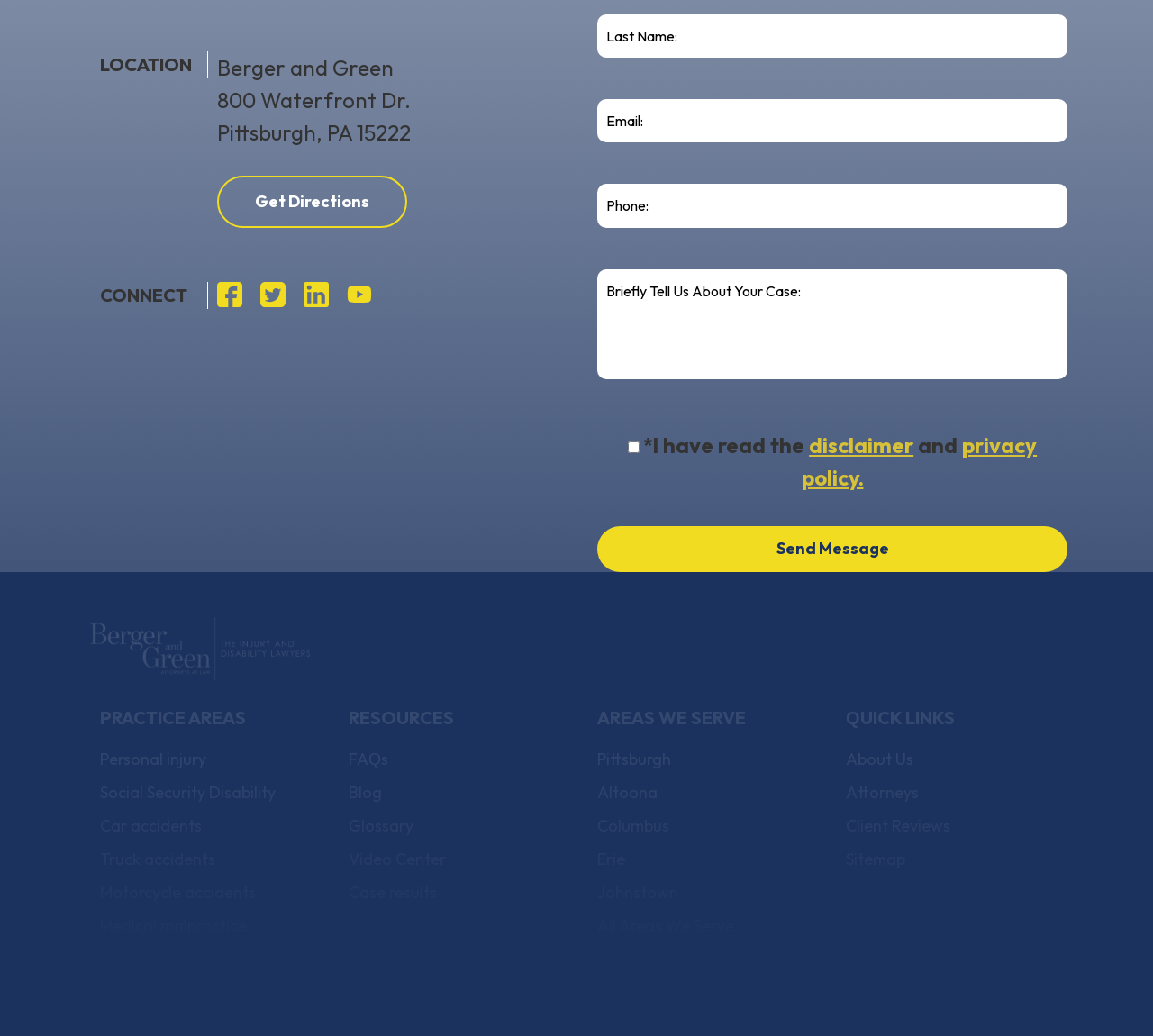Determine the bounding box coordinates for the UI element matching this description: "All Areas We Serve".

[0.518, 0.883, 0.637, 0.903]